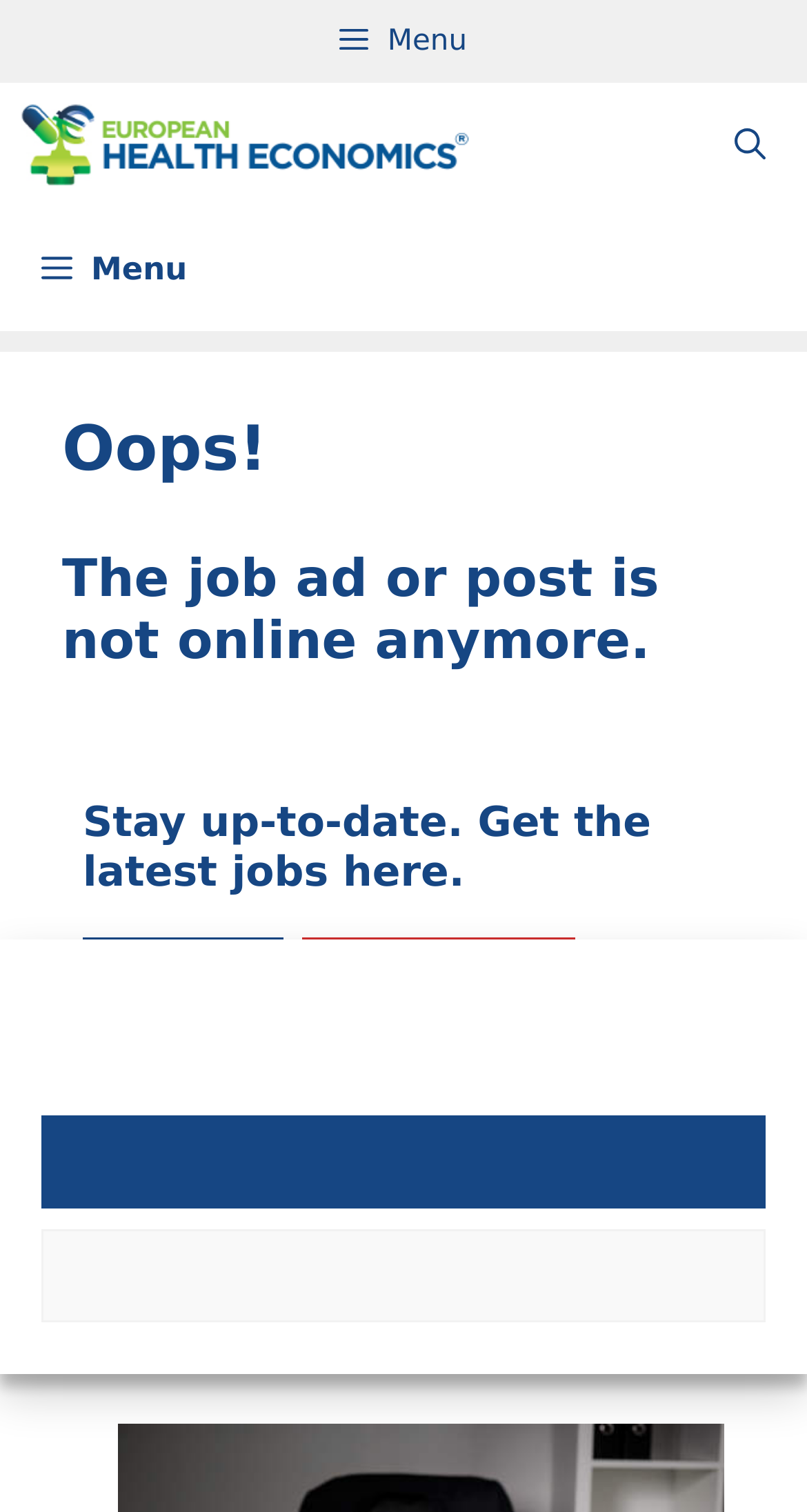Find the bounding box of the UI element described as follows: "HOME".

[0.103, 0.619, 0.352, 0.682]